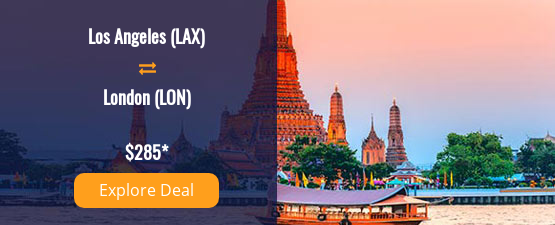Give a comprehensive caption for the image.

This vibrant image showcases a travel deal for a roundtrip flight from Los Angeles (LAX) to London (LON) priced at $285*. The background features a stunning juxtaposition of the architectural beauty of London and exotic elements that hint at cultural richness. Prominently displayed in the center is the "Explore Deal" button, inviting viewers to take action. The composition emphasizes both destination cities, appealing to travelers with a keen interest in exploring new cultures and experiences while offering an attractive fare to entice potential customers.